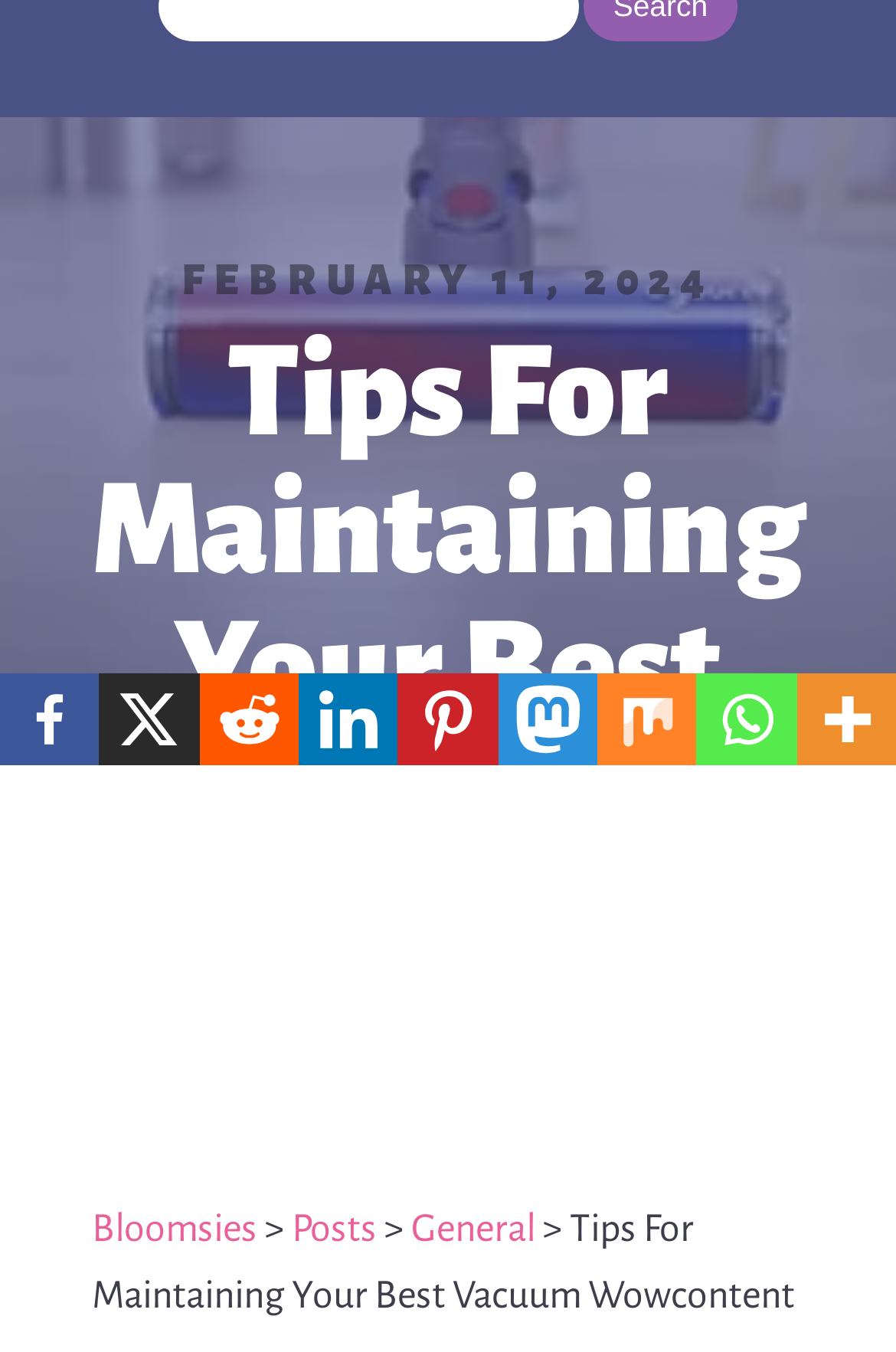Calculate the bounding box coordinates of the UI element given the description: "Bloomsies".

[0.103, 0.894, 0.287, 0.925]